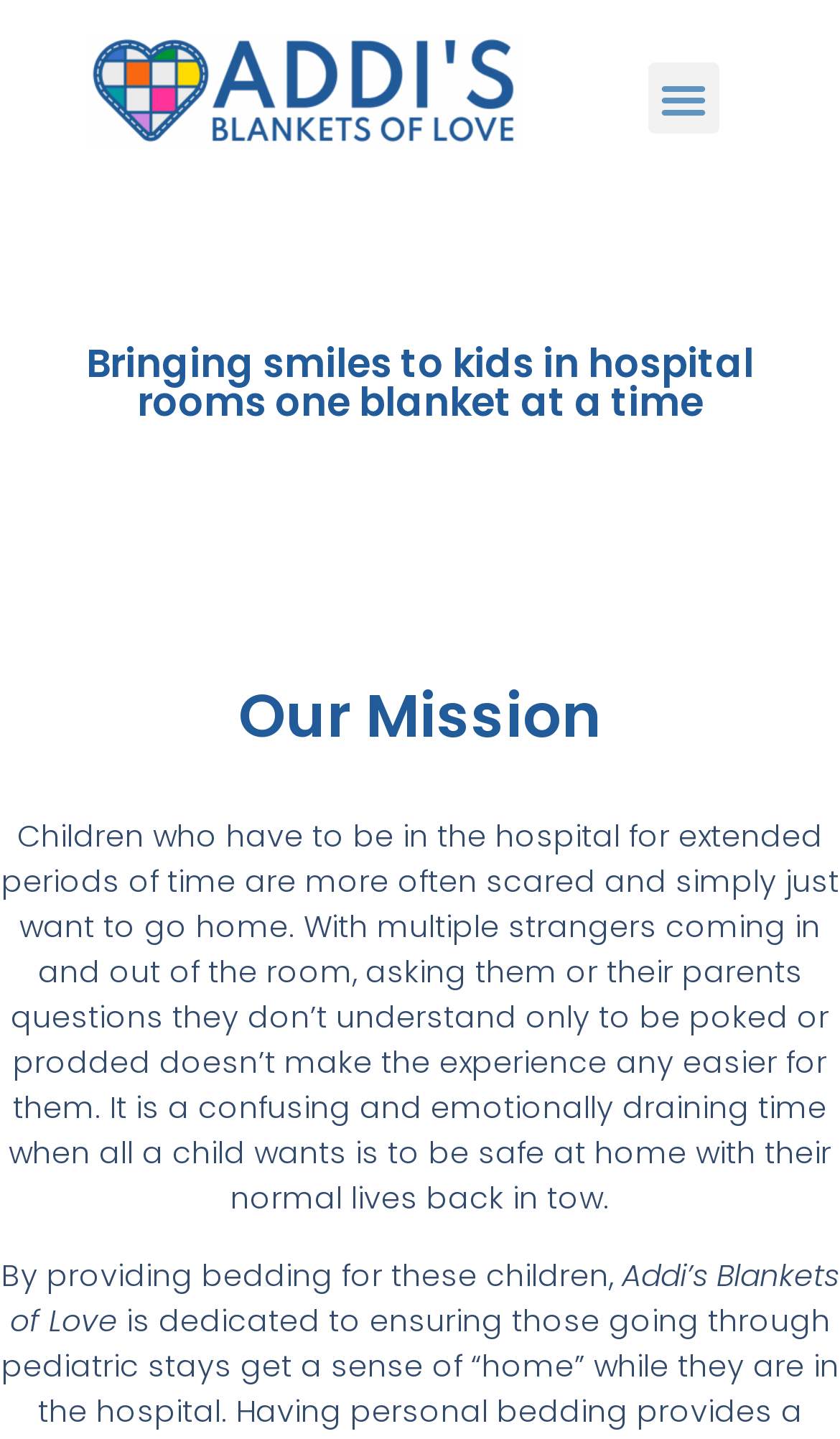Summarize the webpage with intricate details.

The webpage appears to be about a charitable organization called "Addi's Blankets of Love" that aims to bring comfort to children in hospital rooms. At the top left of the page, there is a link, and to the right of it, a "Menu" button. Below these elements, a prominent heading reads "Bringing smiles to kids in hospital rooms one blanket at a time". 

Further down the page, there is another heading titled "Our Mission". Below this heading, a block of text explains the challenges faced by children who have to spend extended periods in hospitals, describing their experiences as scary, confusing, and emotionally draining. The text then mentions that providing bedding for these children can bring them comfort. 

The text continues, mentioning "Addi's Blankets of Love" as the organization behind this mission. Overall, the webpage has a simple layout with a clear focus on conveying the organization's mission and purpose.